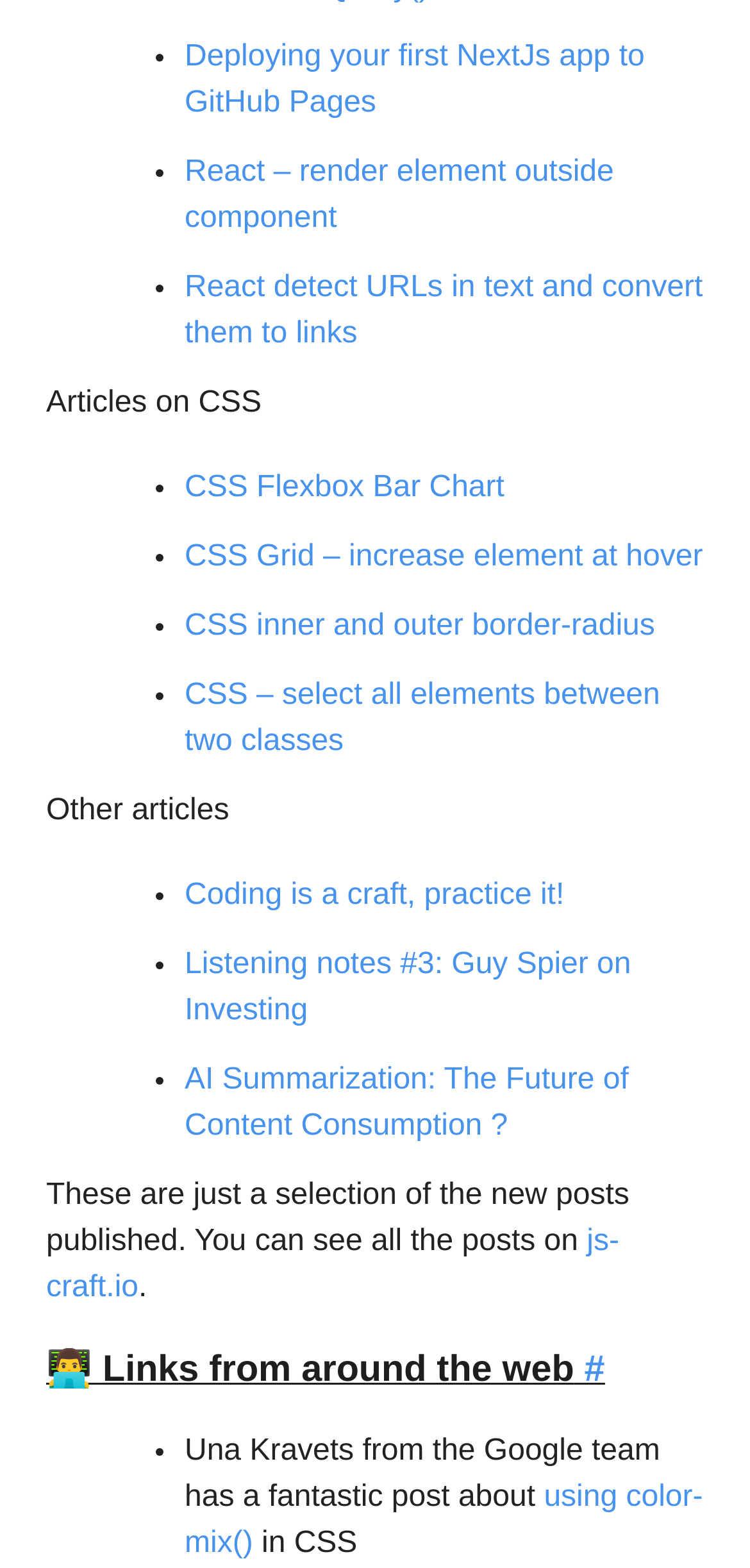How many links are there in the 'Other articles' section?
Give a comprehensive and detailed explanation for the question.

There are four links in the 'Other articles' section, which are indicated by the link elements with text 'Coding is a craft, practice it!', 'Listening notes #3: Guy Spier on Investing', 'AI Summarization: The Future of Content Consumption?', and 'js-craft.io'.